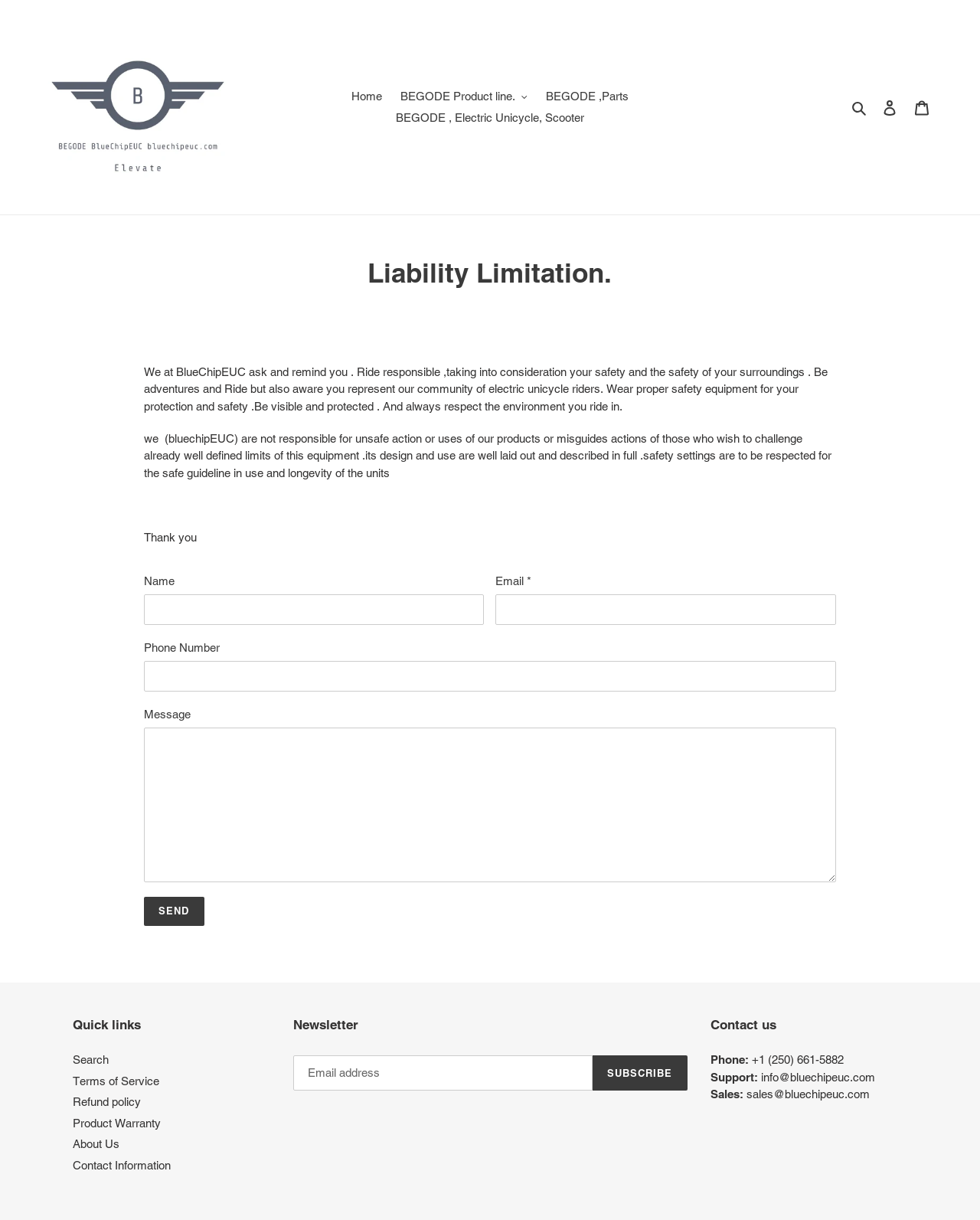What is the purpose of the website? Look at the image and give a one-word or short phrase answer.

Electric unicycle sales